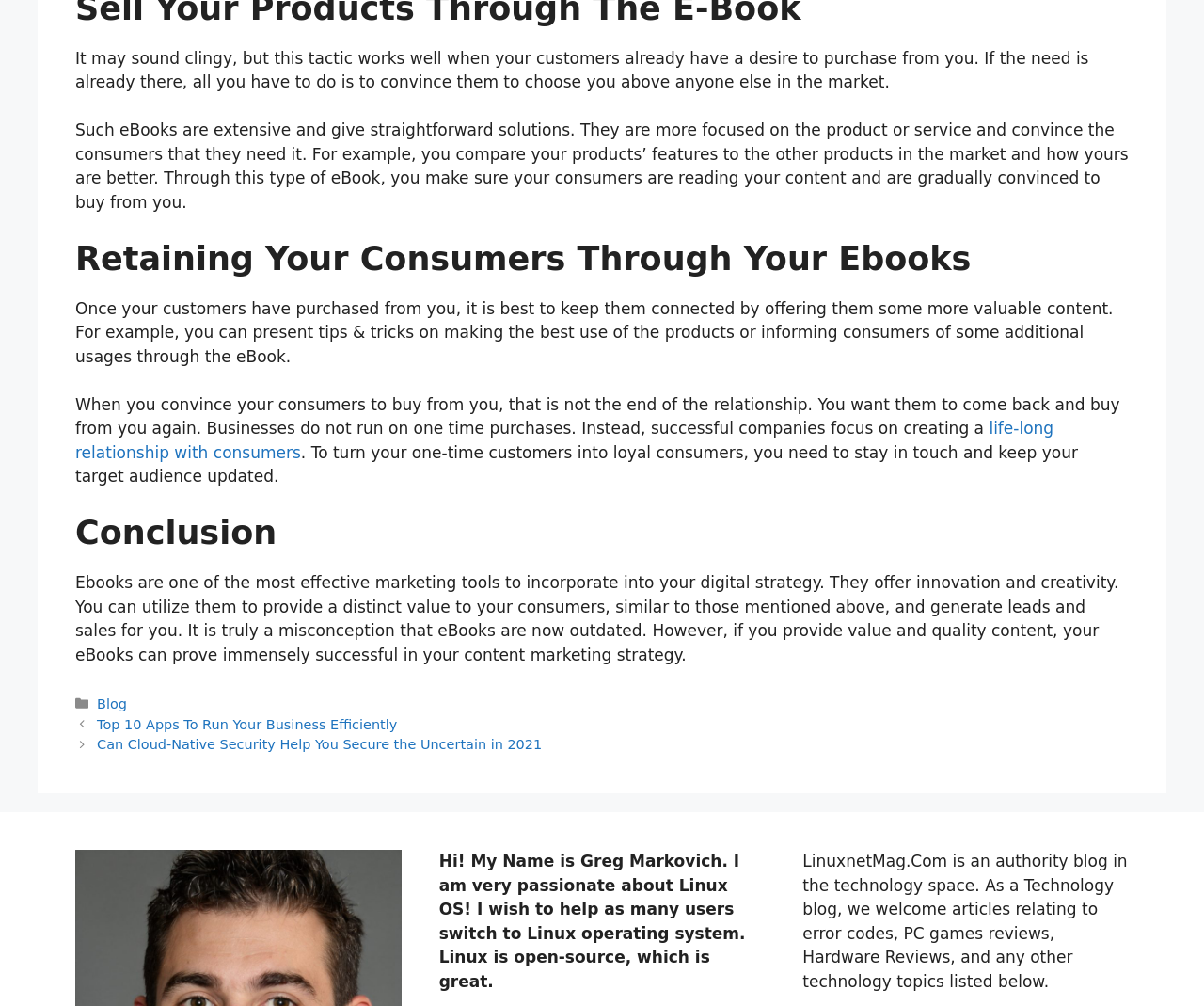What is the purpose of eBooks in marketing?
Based on the image content, provide your answer in one word or a short phrase.

Convince customers